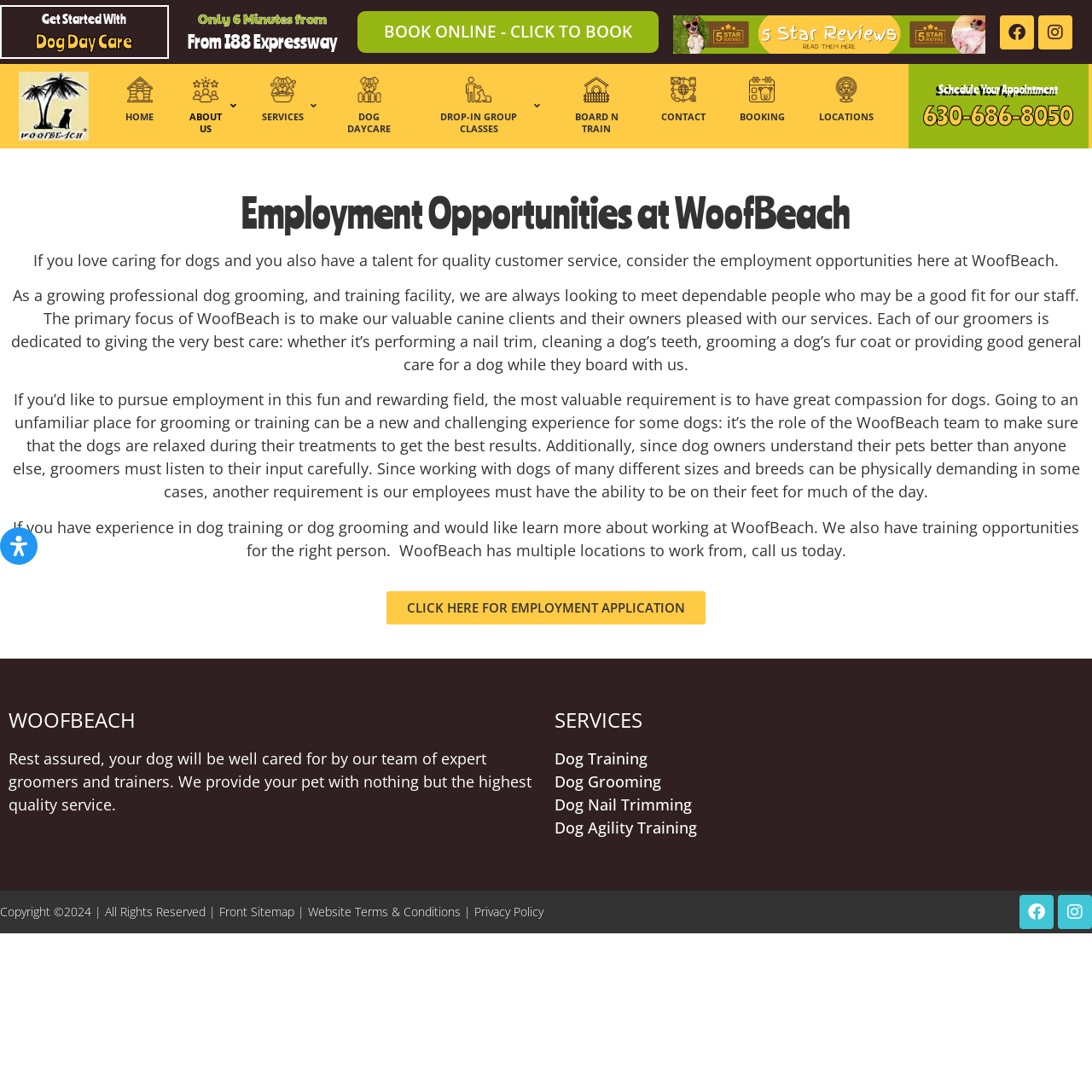Find the bounding box coordinates of the element to click in order to complete the given instruction: "Get started with dog day care."

[0.039, 0.009, 0.116, 0.024]